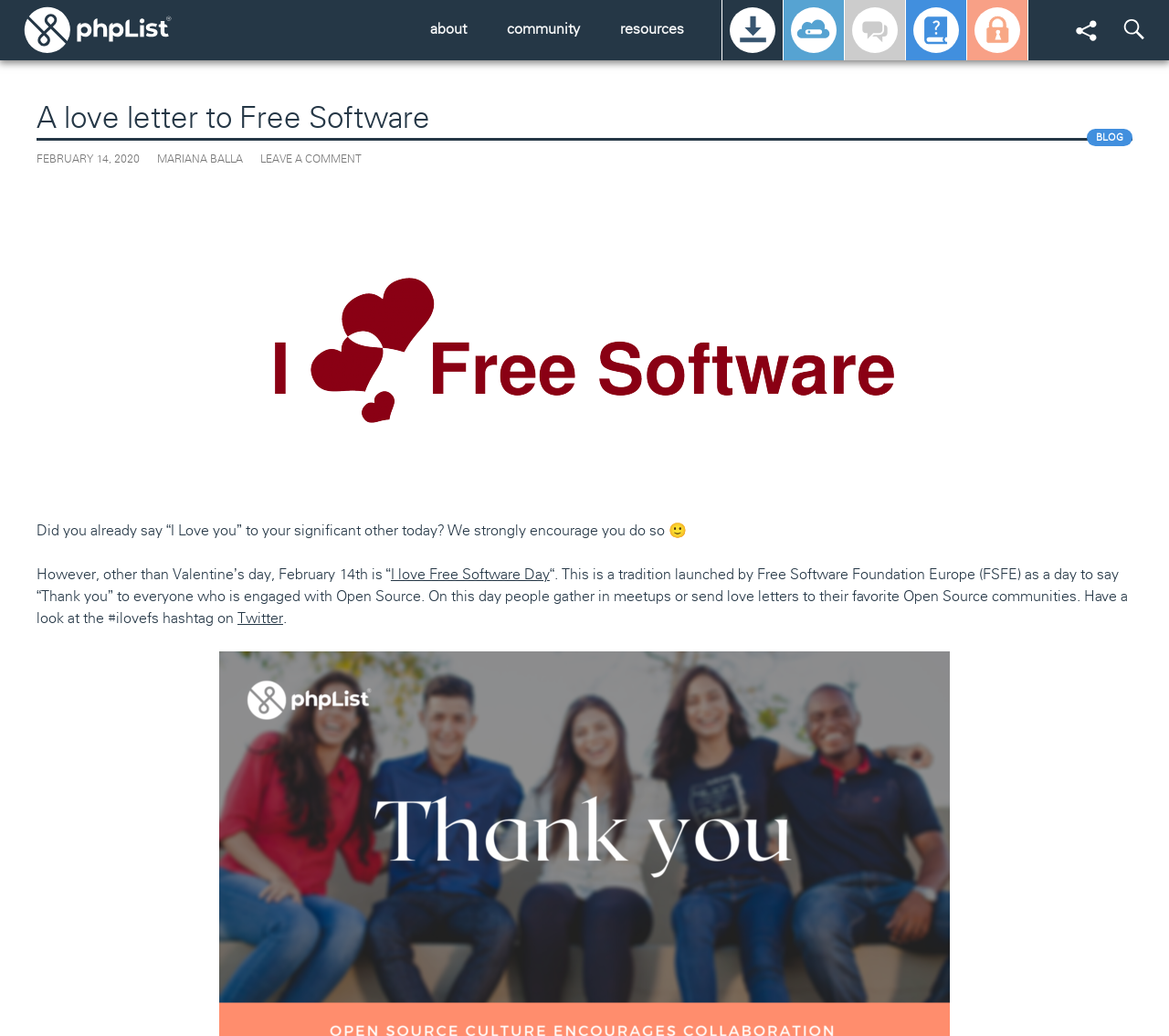What is the name of the software?
Deliver a detailed and extensive answer to the question.

The name of the software can be found in the heading 'phpList.org' at the top of the webpage, which suggests that the software is called phpList.